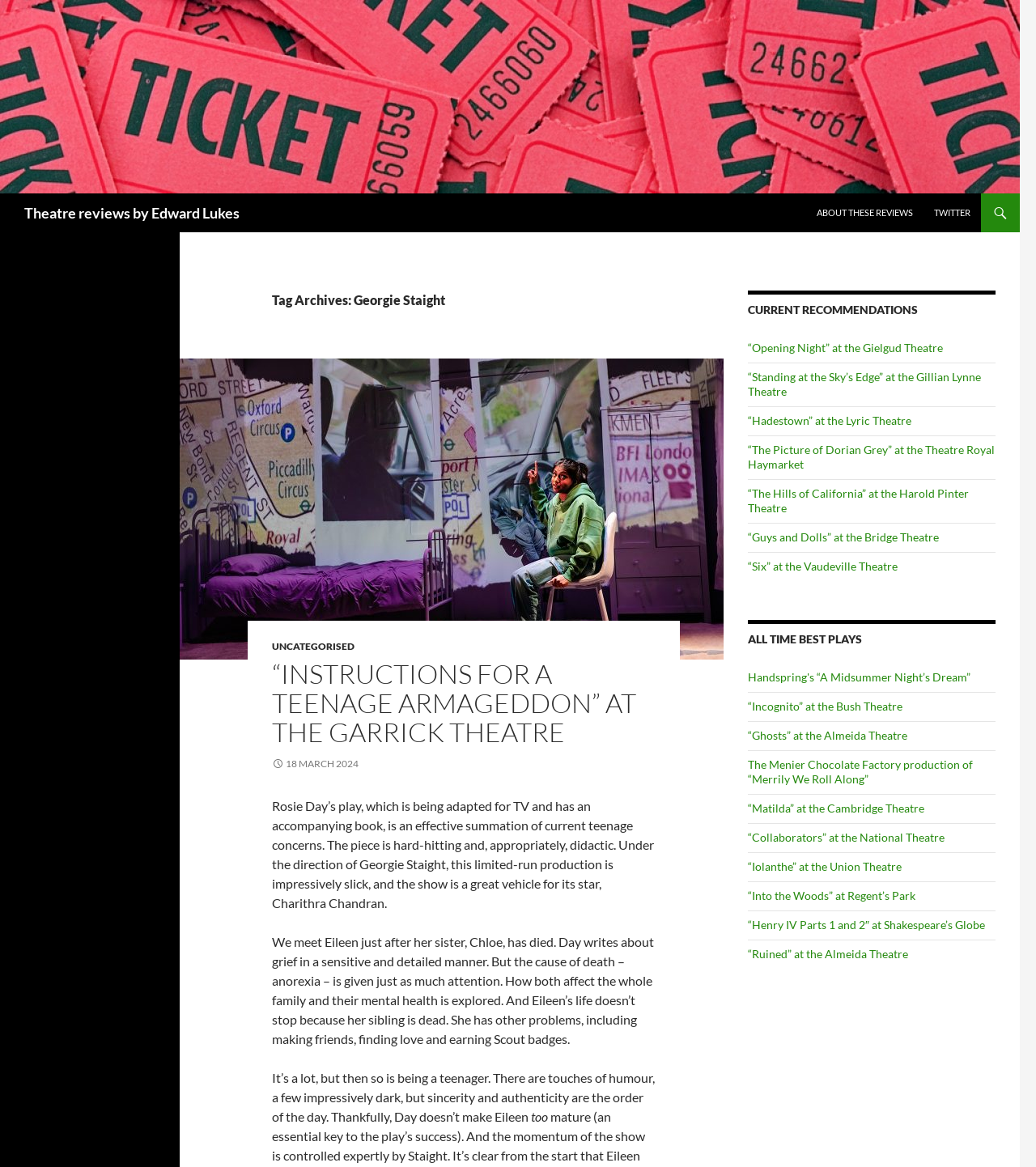Please indicate the bounding box coordinates of the element's region to be clicked to achieve the instruction: "Read the review of 'Instructions for a Teenage Armageddon'". Provide the coordinates as four float numbers between 0 and 1, i.e., [left, top, right, bottom].

[0.262, 0.565, 0.633, 0.64]